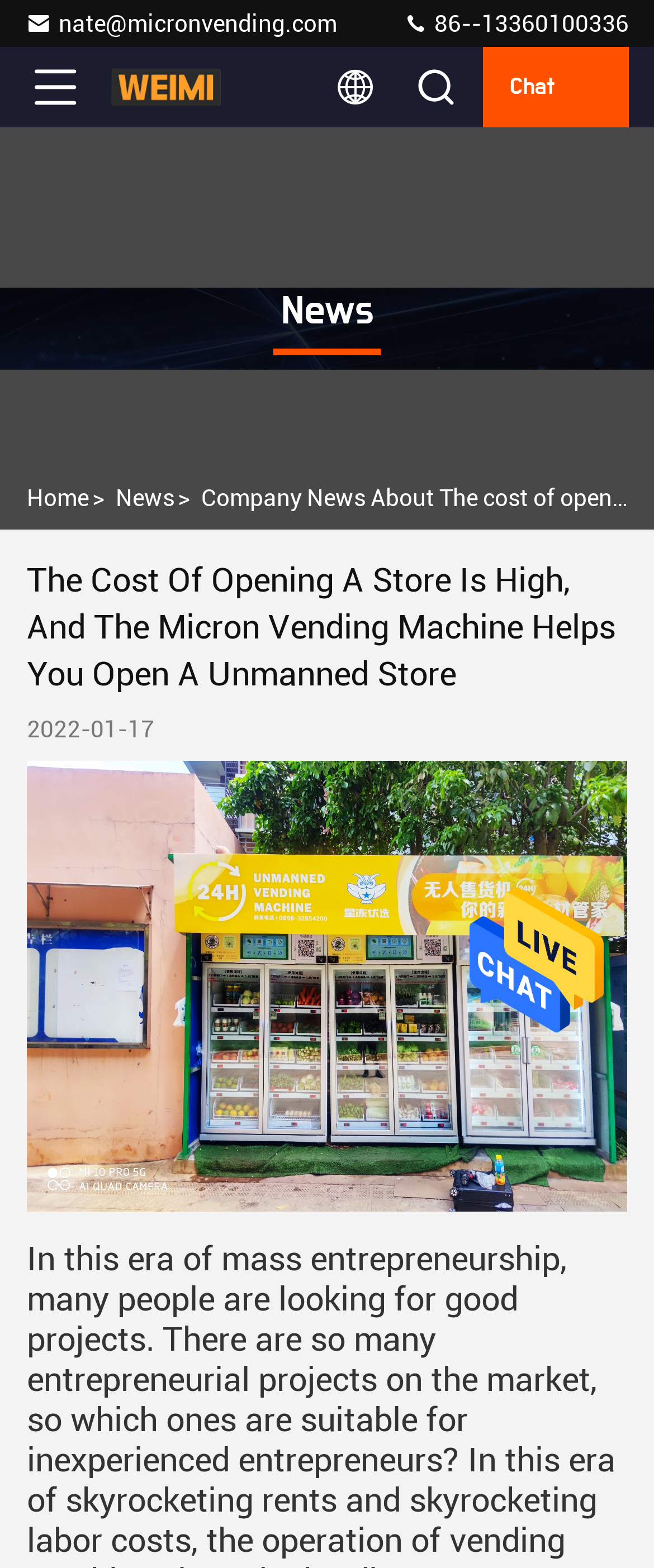Create an elaborate caption that covers all aspects of the webpage.

The webpage appears to be a company news page from China Guangzhou Micron Vending Technology Co.,Ltd. At the top, there is a heading that reads "The Cost Of Opening A Store Is High, And The Micron Vending Machine Helps You Open A Unmanned Store". Below the heading, there is a date "2022-01-17" indicating when the news was published.

On the top-right corner, there are several links and an image. The links include "Send Message", "Chat", and an email address "\ue641nate@micronvending.com". There is also a phone number "86--13360100336" and a company name "Guangzhou Micron Vending Technology Co.,Ltd" with a corresponding image. 

On the top-left corner, there is a navigation menu with links to "Home" and "News", separated by a ">" symbol. Below the navigation menu, there is a large image that spans the entire width of the page, likely a product image or a banner.

The main content of the page is a news article, which is not explicitly stated in the accessibility tree, but can be inferred from the meta description and the presence of a heading and a date. The article is accompanied by an image that takes up most of the page's width.